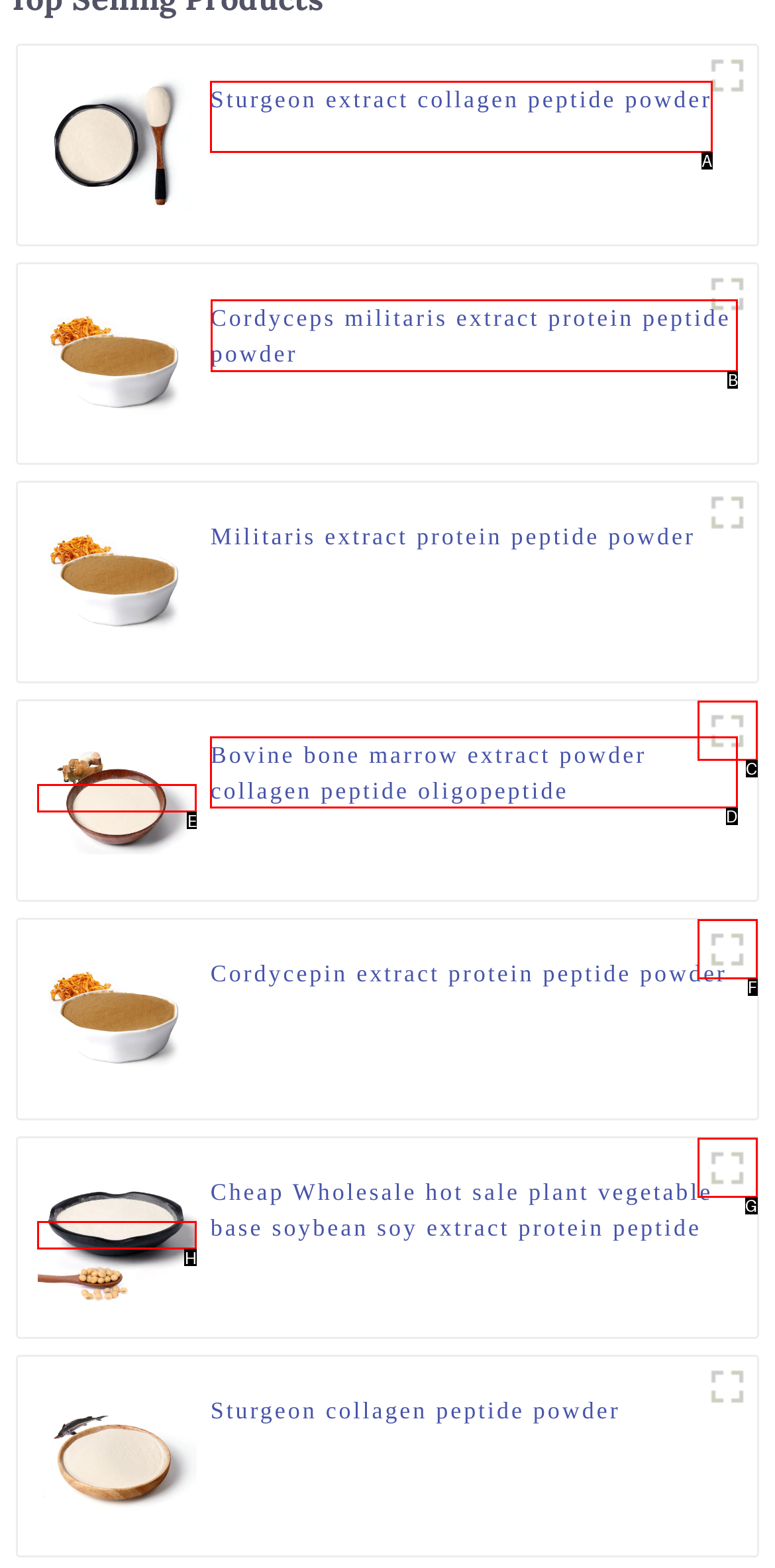Determine the letter of the element to click to accomplish this task: Click on Introduction. Respond with the letter.

None